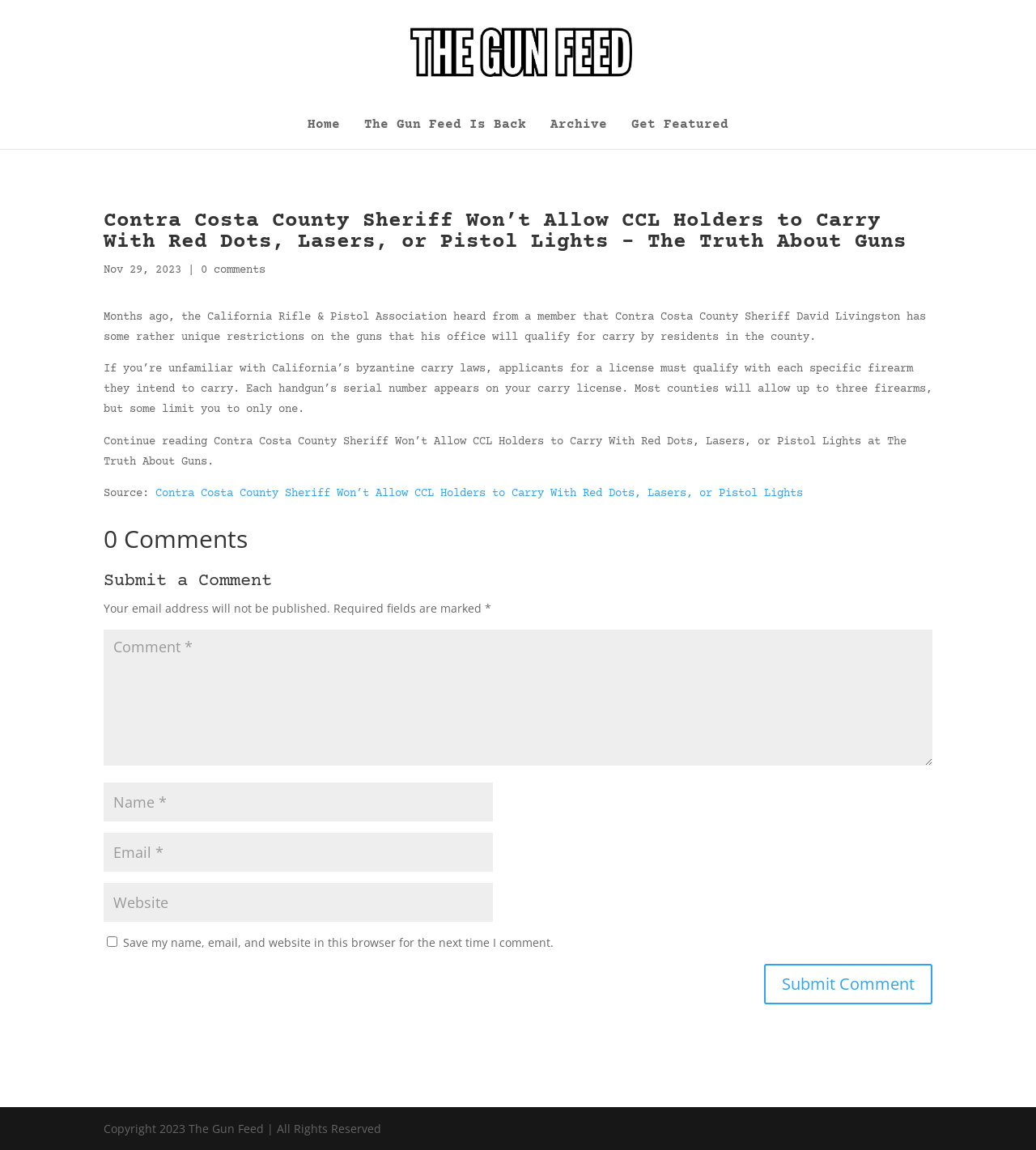Please determine the bounding box coordinates of the element to click on in order to accomplish the following task: "Enter your name". Ensure the coordinates are four float numbers ranging from 0 to 1, i.e., [left, top, right, bottom].

[0.1, 0.68, 0.476, 0.714]